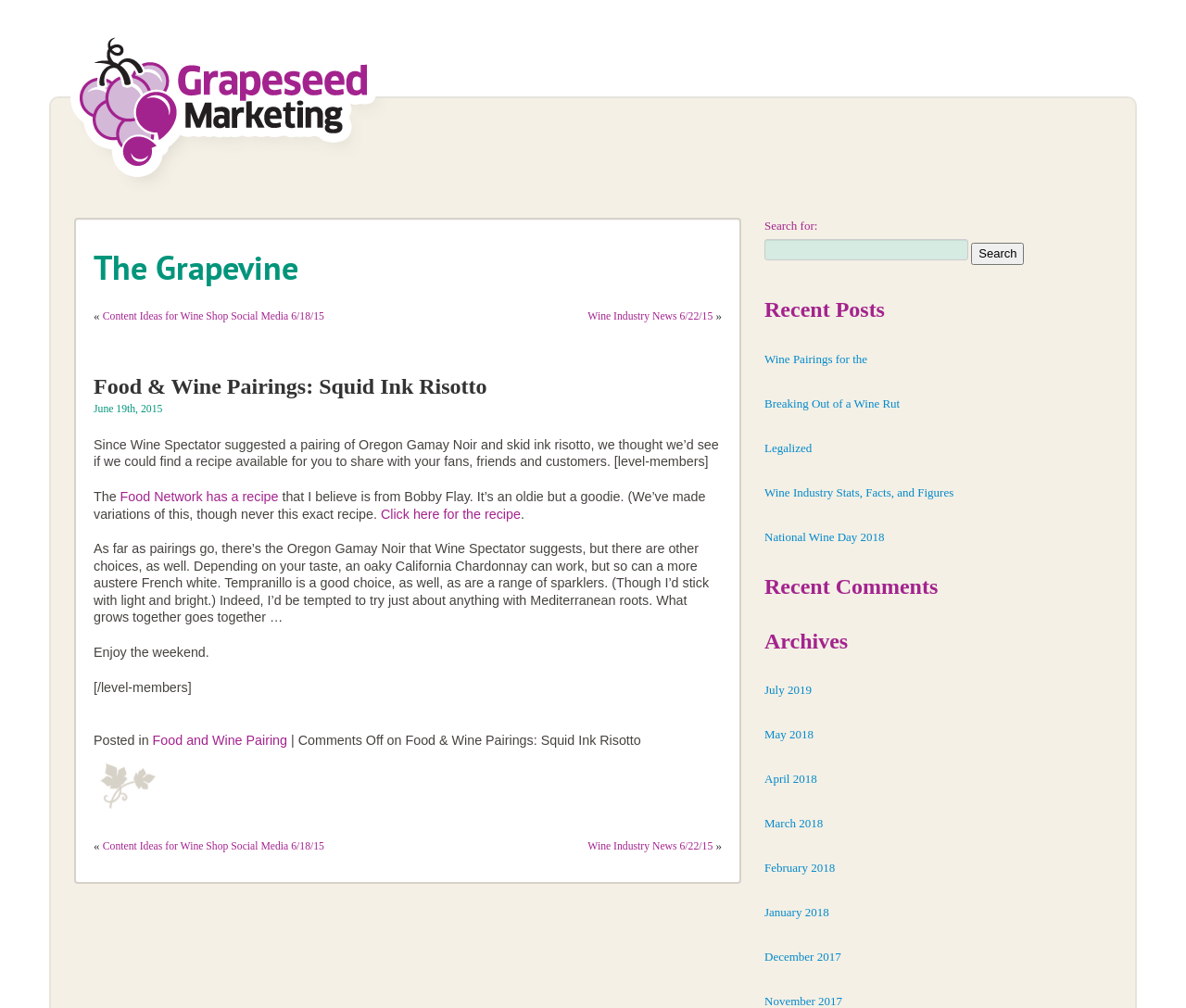Locate the bounding box coordinates of the element that needs to be clicked to carry out the instruction: "Search for something". The coordinates should be given as four float numbers ranging from 0 to 1, i.e., [left, top, right, bottom].

None